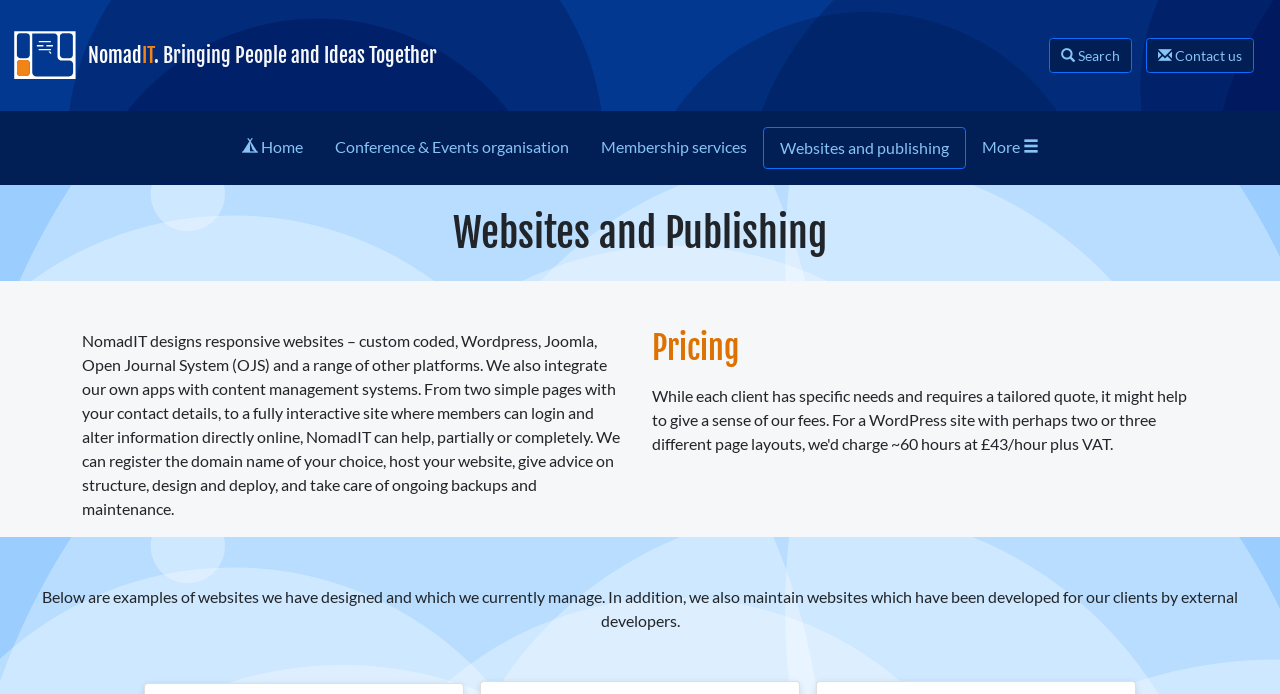Provide the bounding box coordinates of the section that needs to be clicked to accomplish the following instruction: "Click the NomadIT logo."

[0.009, 0.043, 0.061, 0.117]